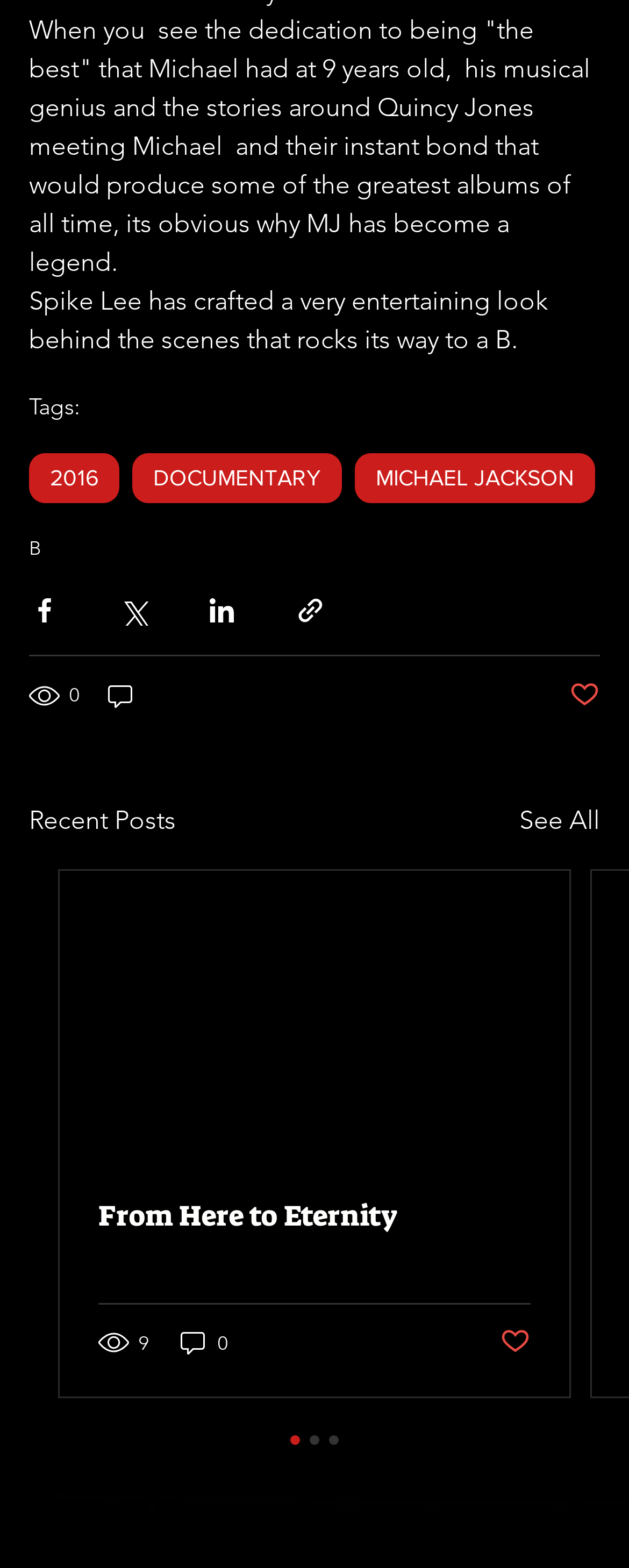Find and indicate the bounding box coordinates of the region you should select to follow the given instruction: "Click the 'MICHAEL JACKSON' tag".

[0.564, 0.289, 0.946, 0.321]